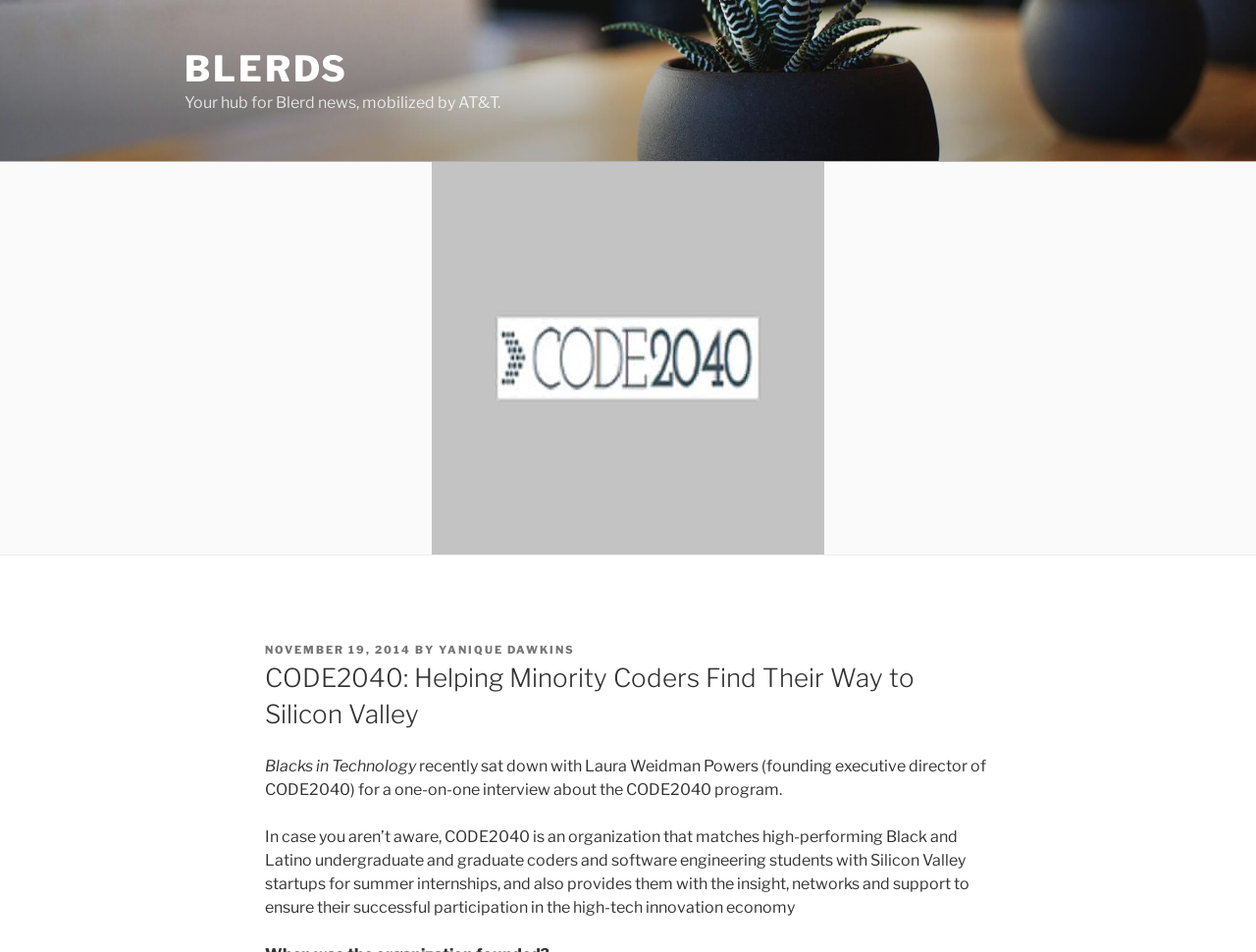Look at the image and write a detailed answer to the question: 
What is the purpose of CODE2040?

CODE2040 provides high-performing Black and Latino undergraduate and graduate coders and software engineering students with summer internships in Silicon Valley startups, as well as insight, networks, and support to ensure their successful participation in the high-tech innovation economy.